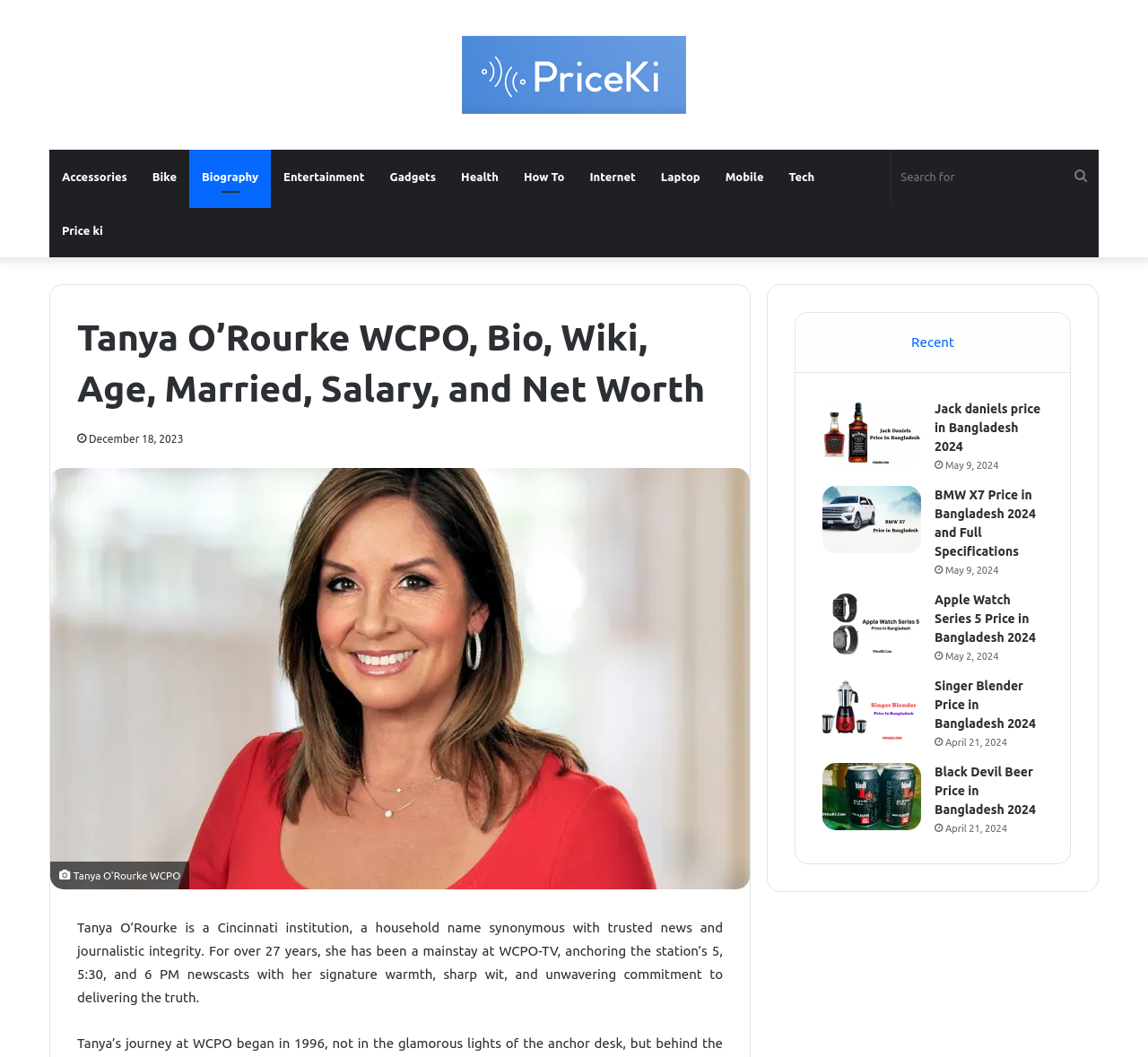Please identify the bounding box coordinates of the clickable area that will allow you to execute the instruction: "Search for something".

[0.777, 0.142, 0.957, 0.193]